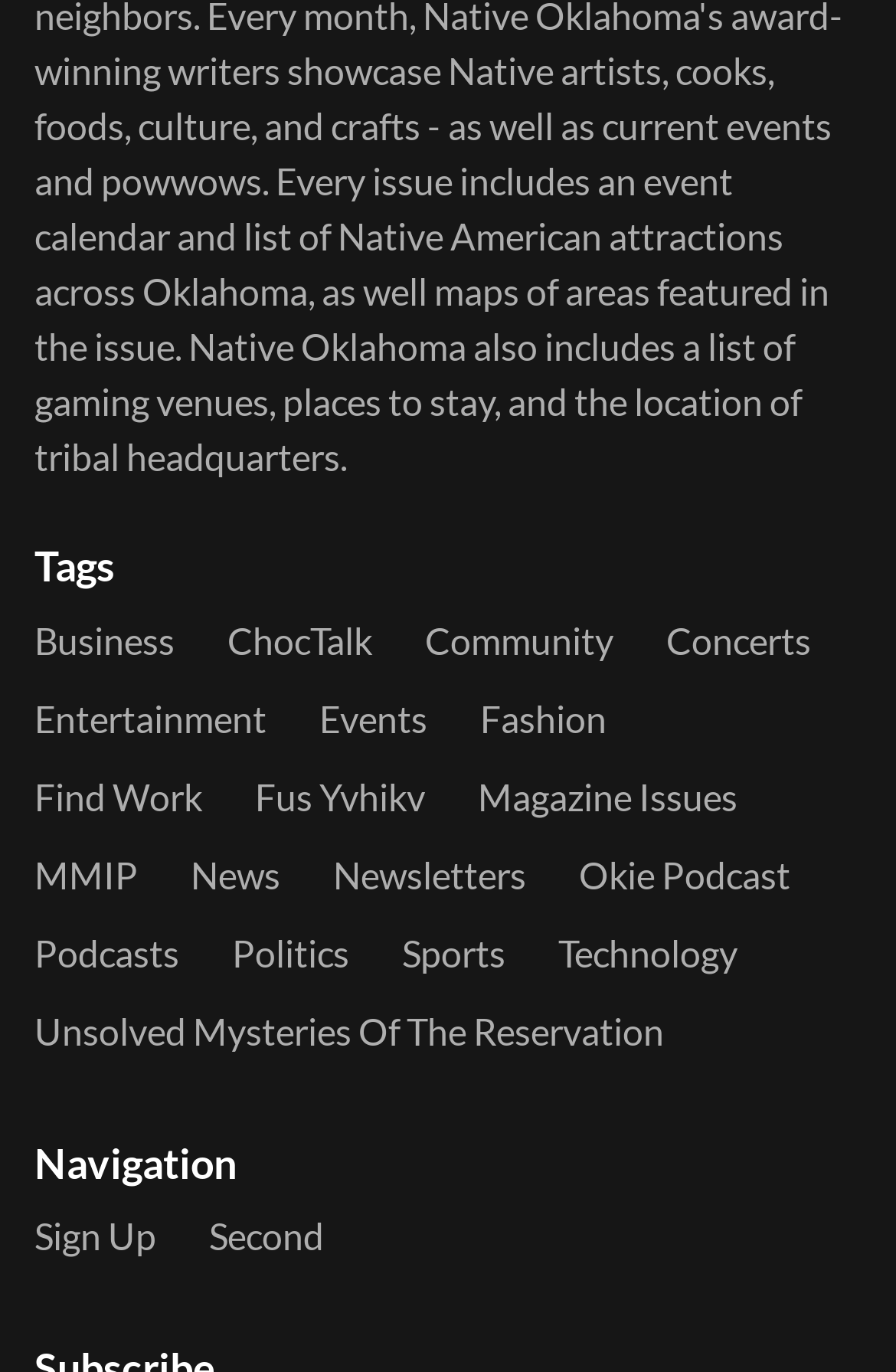What is the second heading on the webpage?
Based on the screenshot, respond with a single word or phrase.

Navigation